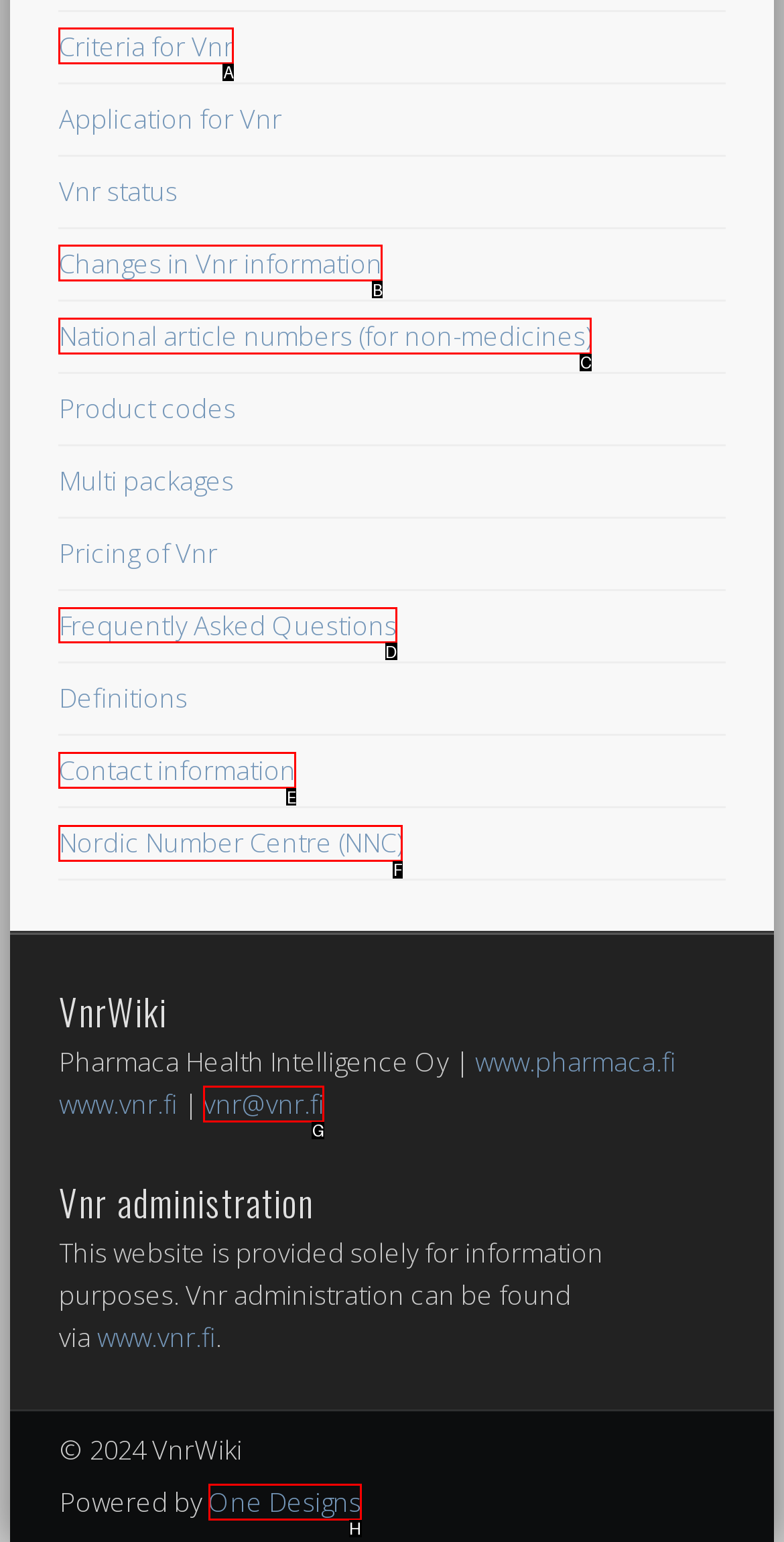Which UI element should be clicked to perform the following task: Access Frequently Asked Questions? Answer with the corresponding letter from the choices.

D